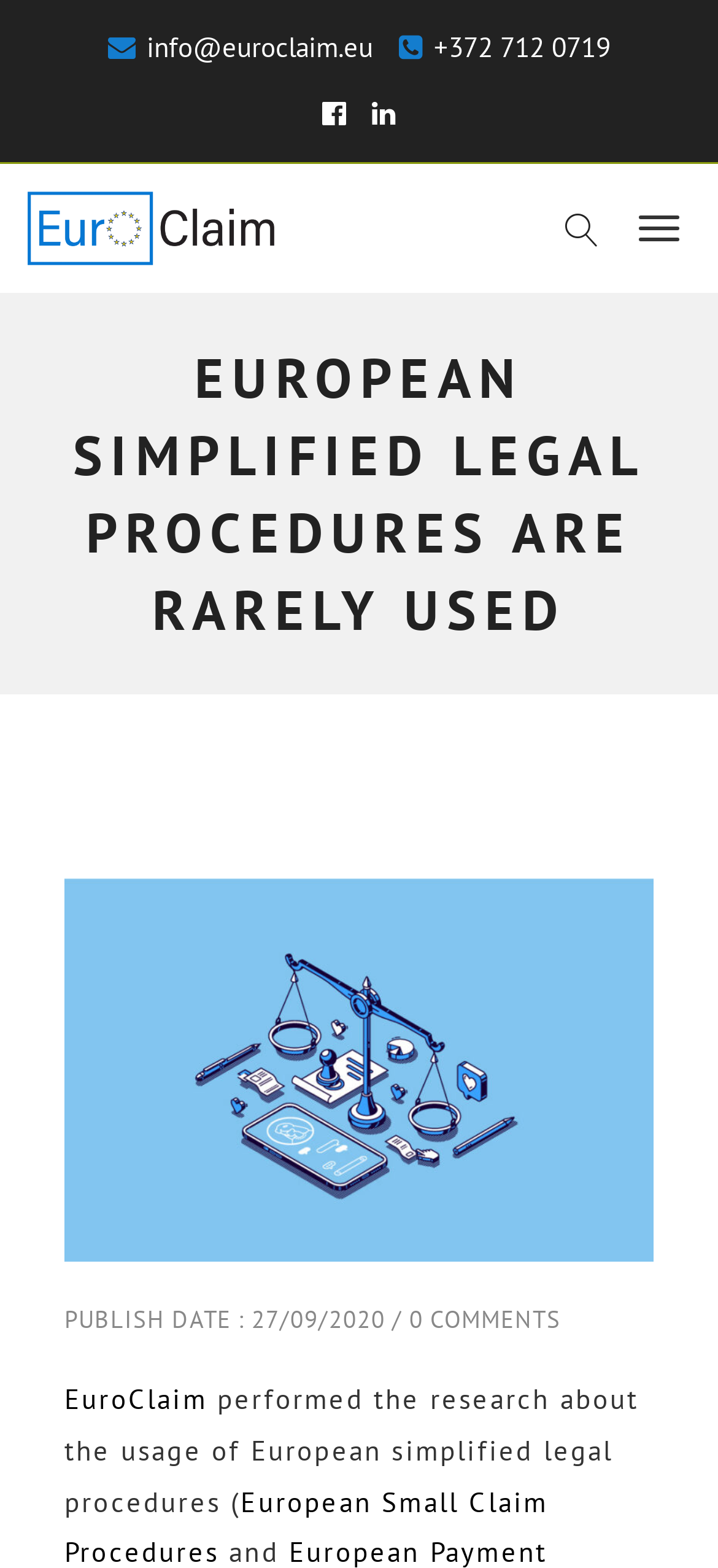Summarize the webpage with intricate details.

The webpage is about the research on European simplified legal procedures in three Baltic countries. At the top left, there is a heading "EUROPEAN SIMPLIFIED LEGAL PROCEDURES ARE RARELY USED" which is also the title of the webpage. Below the title, there is a link "EUROPEAN SIMPLIFIED LEGAL PROCEDURES" with an associated image. To the right of the link, there is a static text "PUBLISH DATE : 27/09/2020". Further to the right, there is a link "0 COMMENTS". 

Below the title, there is a text "performed the research about the usage of European simplified legal procedures (" which is part of a sentence. The sentence is completed with the link "EuroClaim" to the right. 

At the top right, there are three links: "info@euroclaim.eu", "+372 712 0719", and two social media icons represented by "\uf230" and "\uf0e1". 

There is a button "Toggle navigation" at the top right corner, which is not expanded. Below the button, there is a link with no text. To the right of this link, there is another icon represented by "\ue86f".